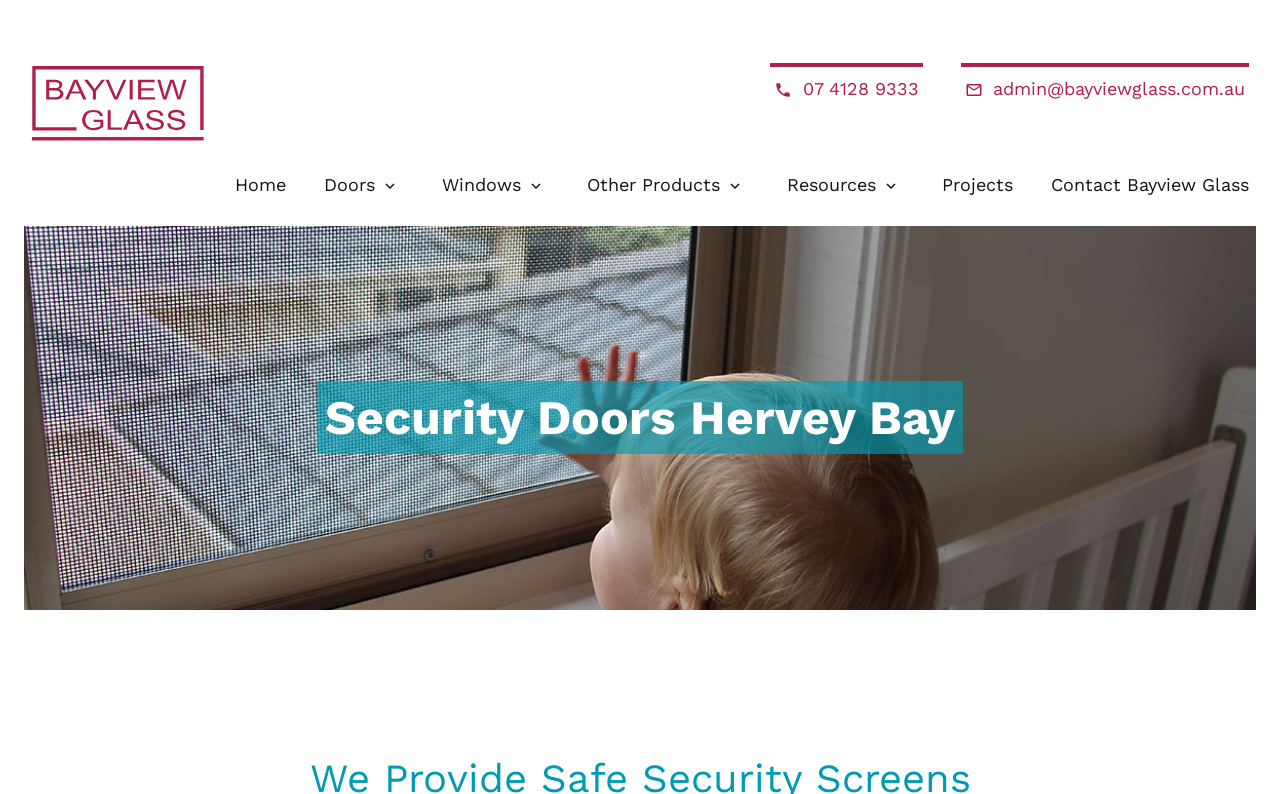Offer an extensive depiction of the webpage and its key elements.

The webpage appears to be the homepage of Bayview Glass, a company that offers security doors and screens, as well as other products and services related to doors, windows, and glass. 

At the top left of the page, there is a logo of Bayview Glass, accompanied by a phone number and an email address. 

Below the logo, there is a navigation menu with links to different sections of the website, including Home, Doors, Windows, Other Products, Resources, Projects, and Contact Bayview Glass. 

The Doors section has links to subcategories such as Bi-fold Doors, Hinged Doors, and Sliding Doors. The Windows section has links to subcategories like Awning Windows, Bi-Fold Windows, and Double Hung Windows. The Other Products section has links to Commercial Framing, Hardware, Mirrors, Security Screens, Shower Screens, and Sliding Wardrobe Doors. The Resources section has links to Brochures, Colour, Energy Efficiency, Glass, and Blog.

At the top center of the page, there is a heading that reads "Security Doors Hervey Bay".